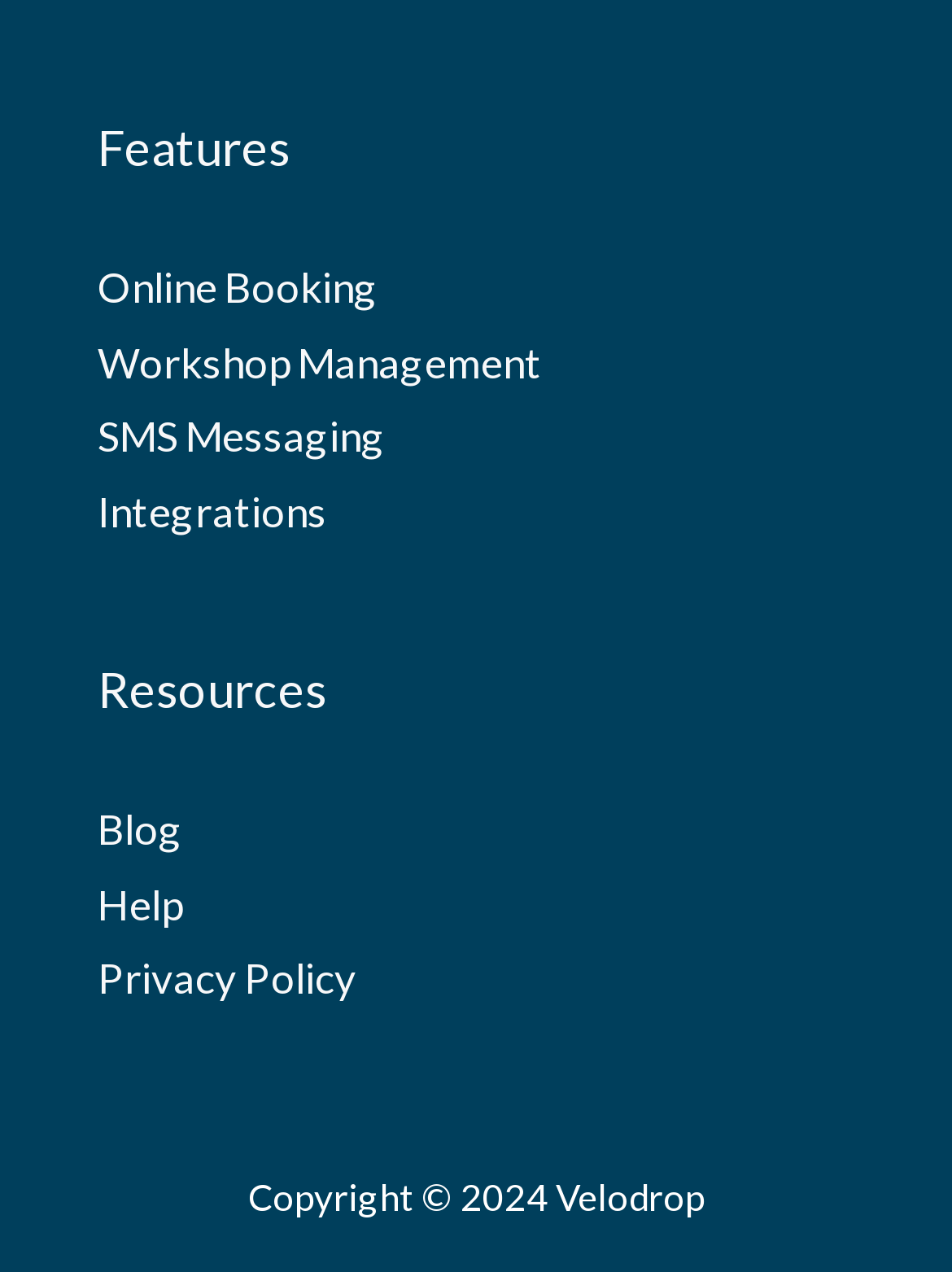Find the bounding box coordinates of the UI element according to this description: "Blog".

[0.103, 0.632, 0.192, 0.672]